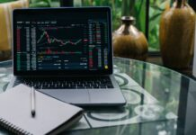What is beside the laptop?
Refer to the screenshot and deliver a thorough answer to the question presented.

The laptop is accompanied by a neatly placed notepad and pen, suggesting an active environment for taking notes or making strategic decisions.